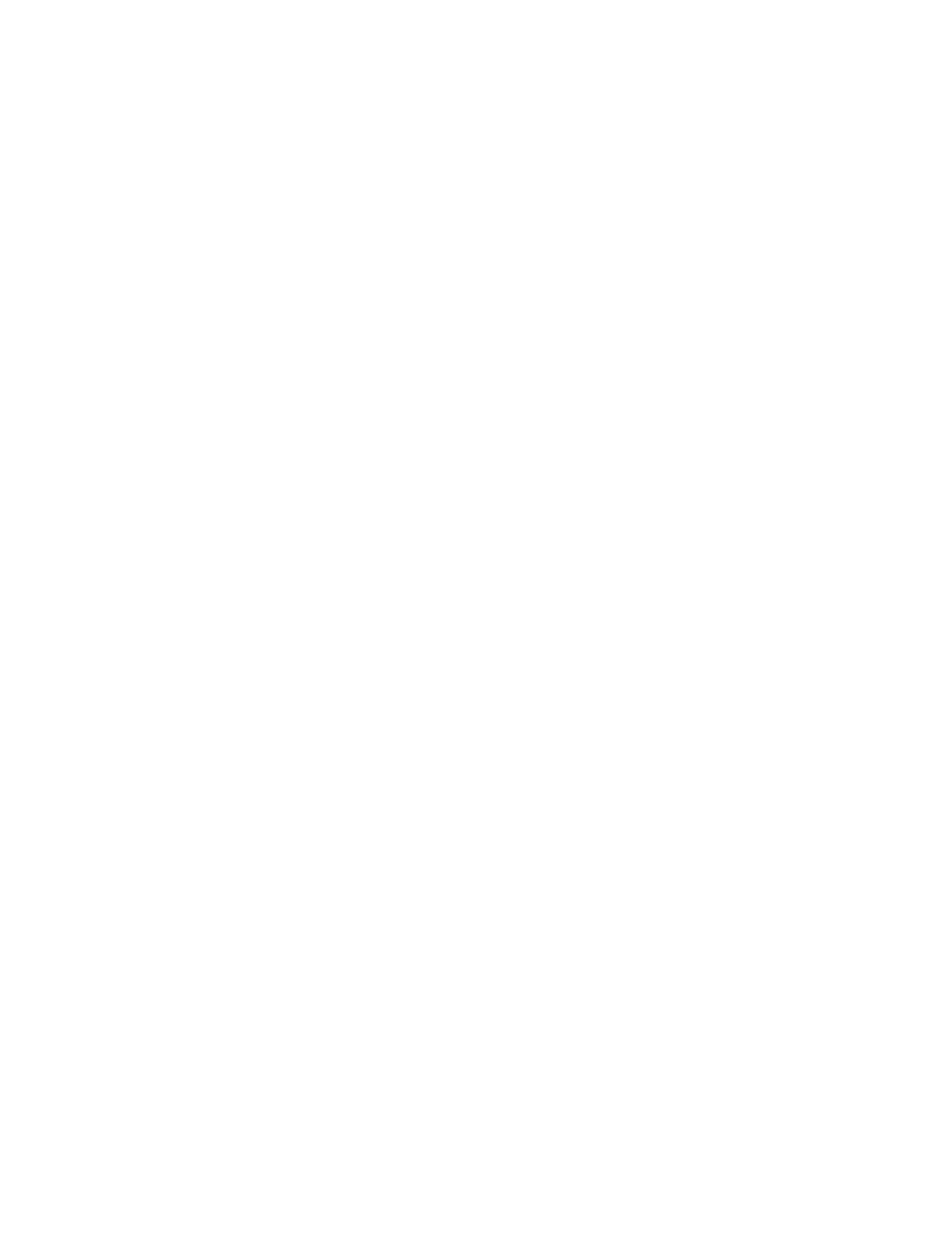Locate the bounding box coordinates of the clickable element to fulfill the following instruction: "Reply to Laura". Provide the coordinates as four float numbers between 0 and 1 in the format [left, top, right, bottom].

None